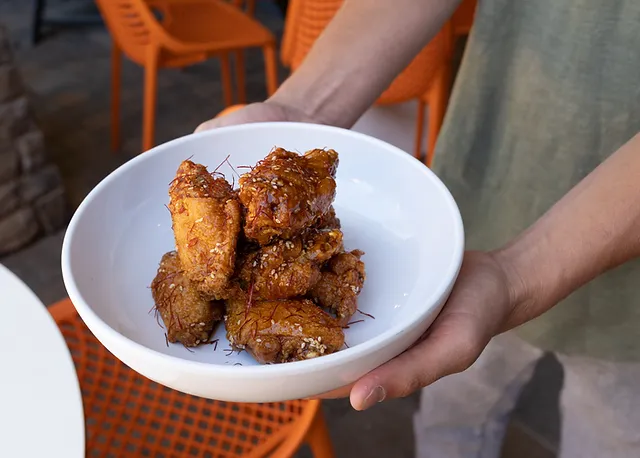What is garnishing the chicken wings?
Please answer the question as detailed as possible.

The chicken wings are garnished with sesame seeds, adding a touch of texture and flavor to the dish.